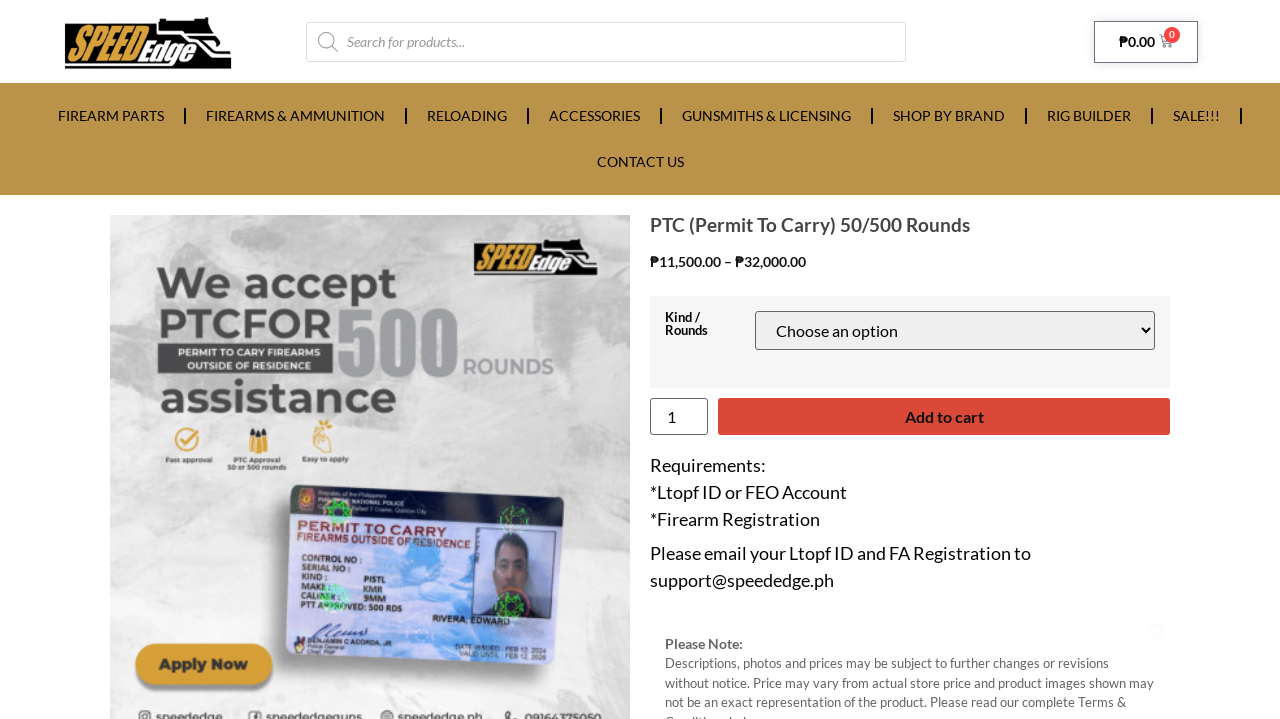Given the element description, predict the bounding box coordinates in the format (top-left x, top-left y, bottom-right x, bottom-right y), using floating point numbers between 0 and 1: Table of Contents

None